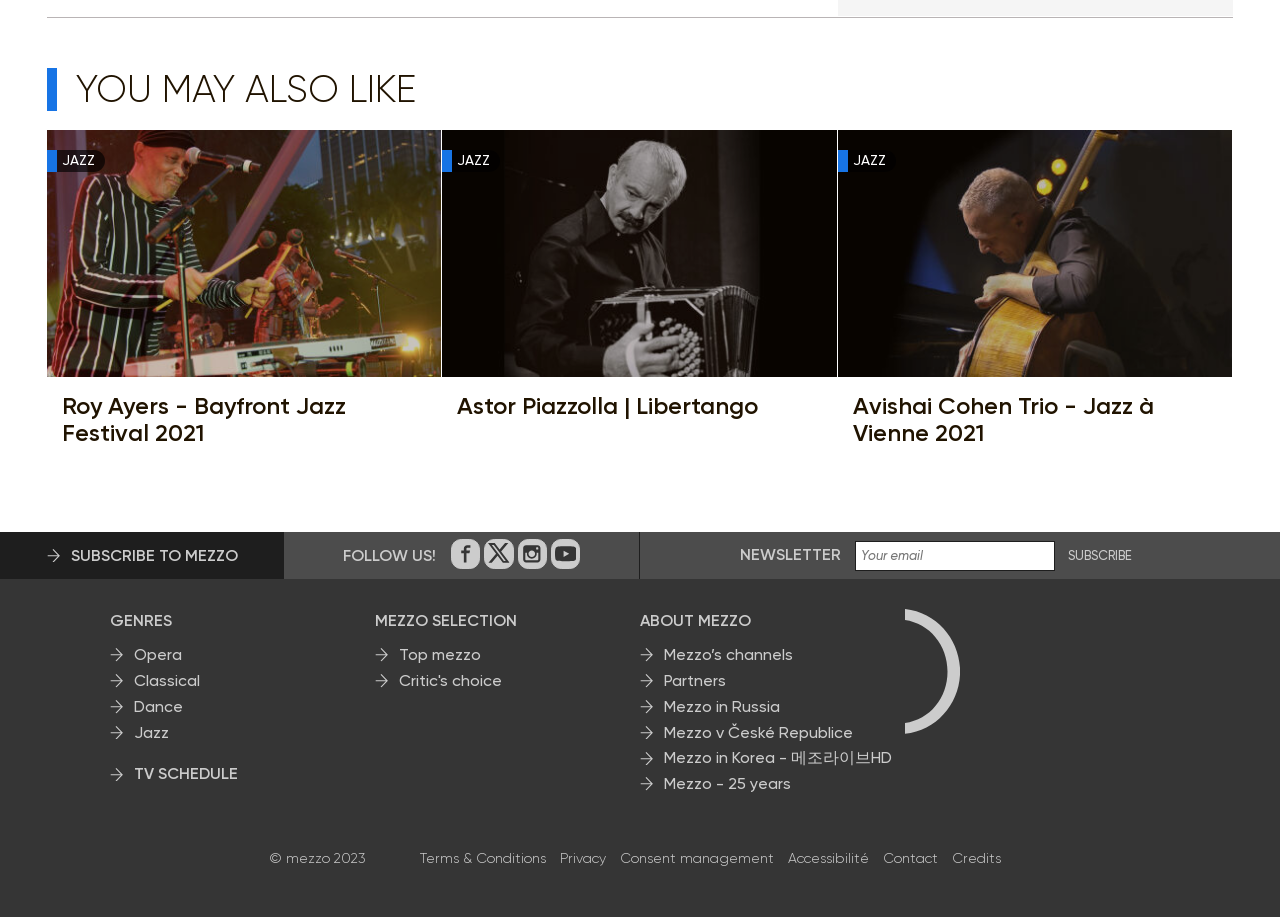Identify the bounding box coordinates for the UI element described as: "Jazz". The coordinates should be provided as four floats between 0 and 1: [left, top, right, bottom].

[0.086, 0.786, 0.132, 0.812]